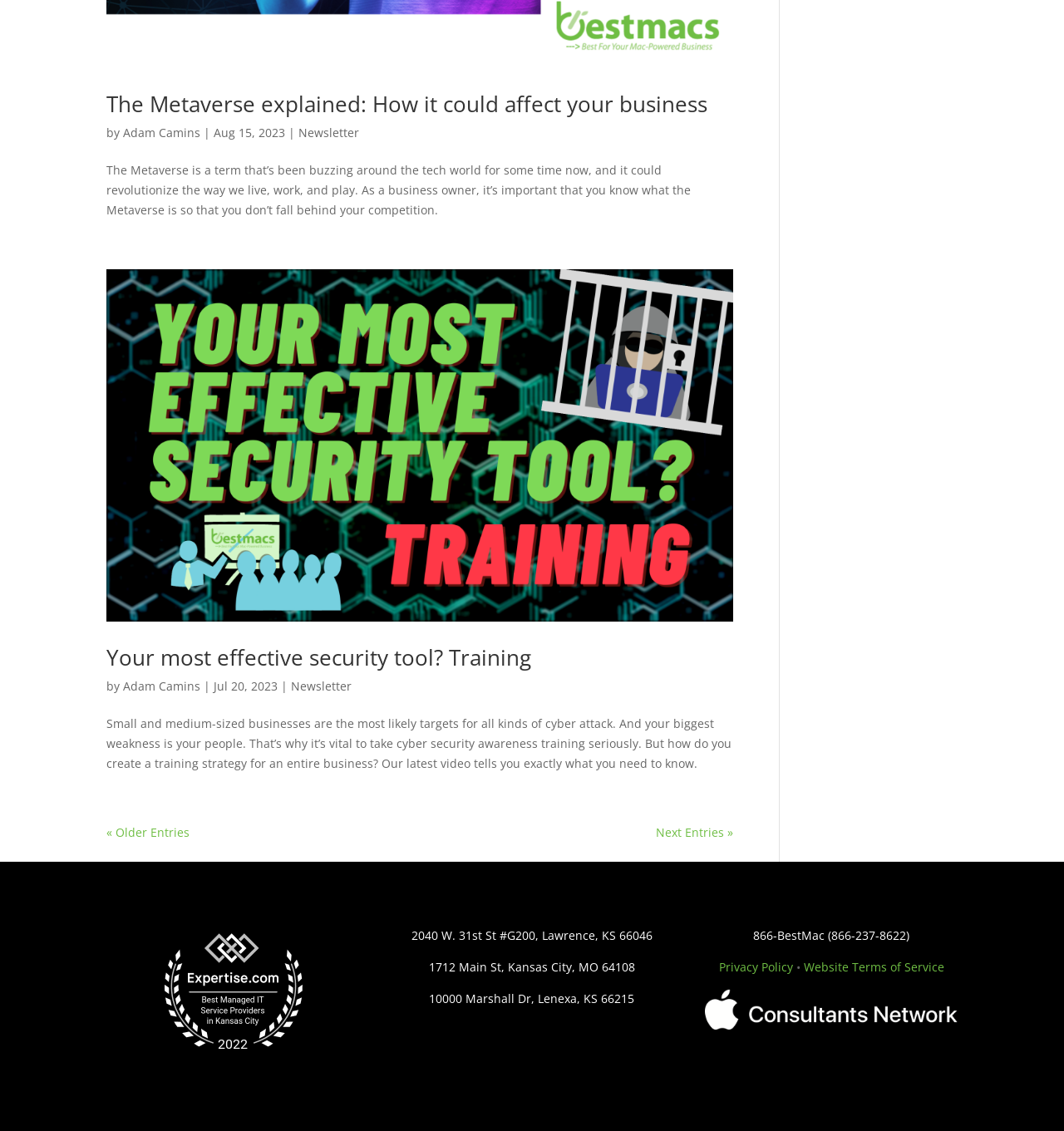Determine the bounding box coordinates of the section to be clicked to follow the instruction: "Visit the 'HOME' page". The coordinates should be given as four float numbers between 0 and 1, formatted as [left, top, right, bottom].

None